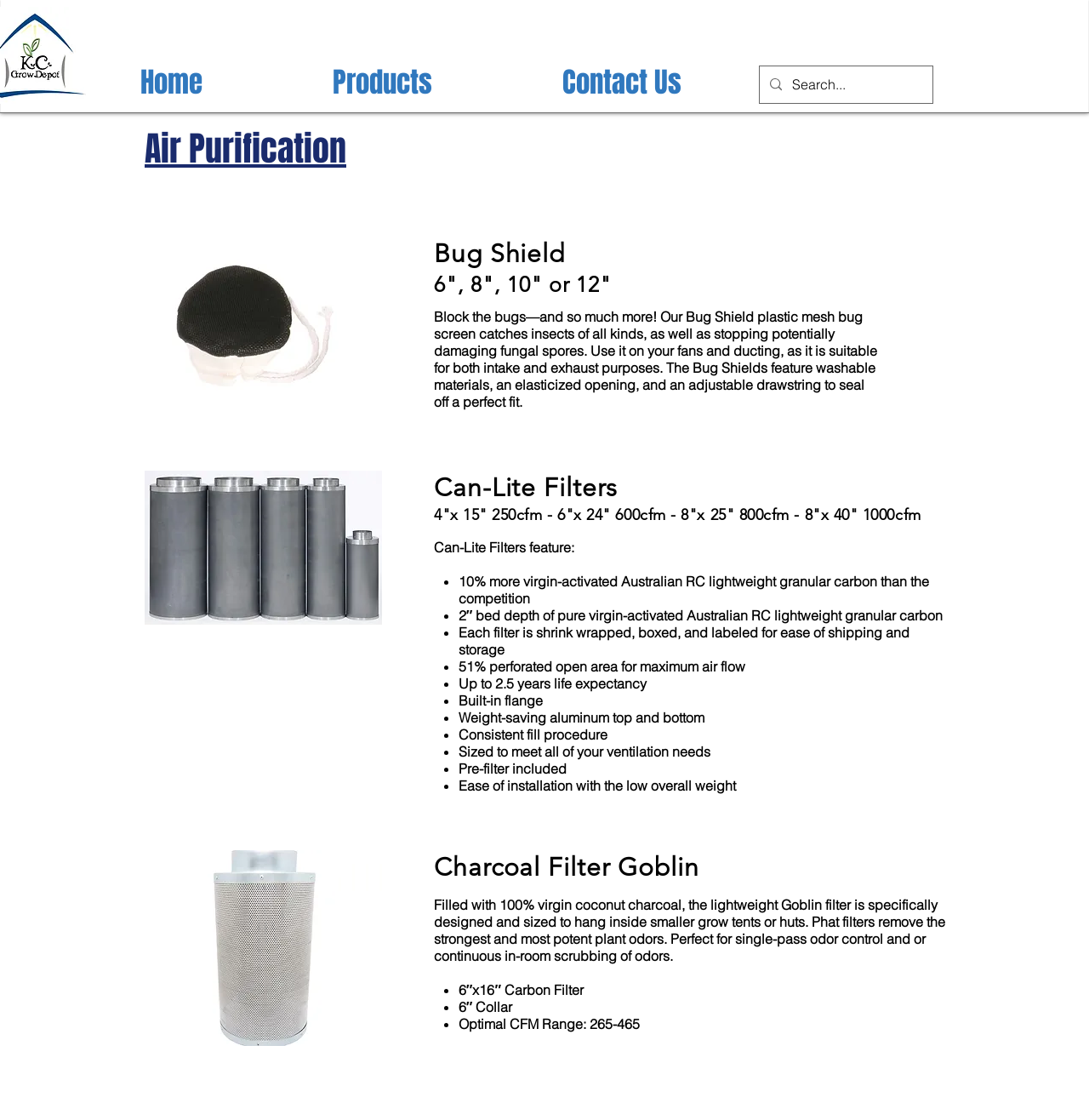What is the feature of Can-Lite Filters?
Using the visual information, answer the question in a single word or phrase.

10% more virgin-activated Australian RC lightweight granular carbon